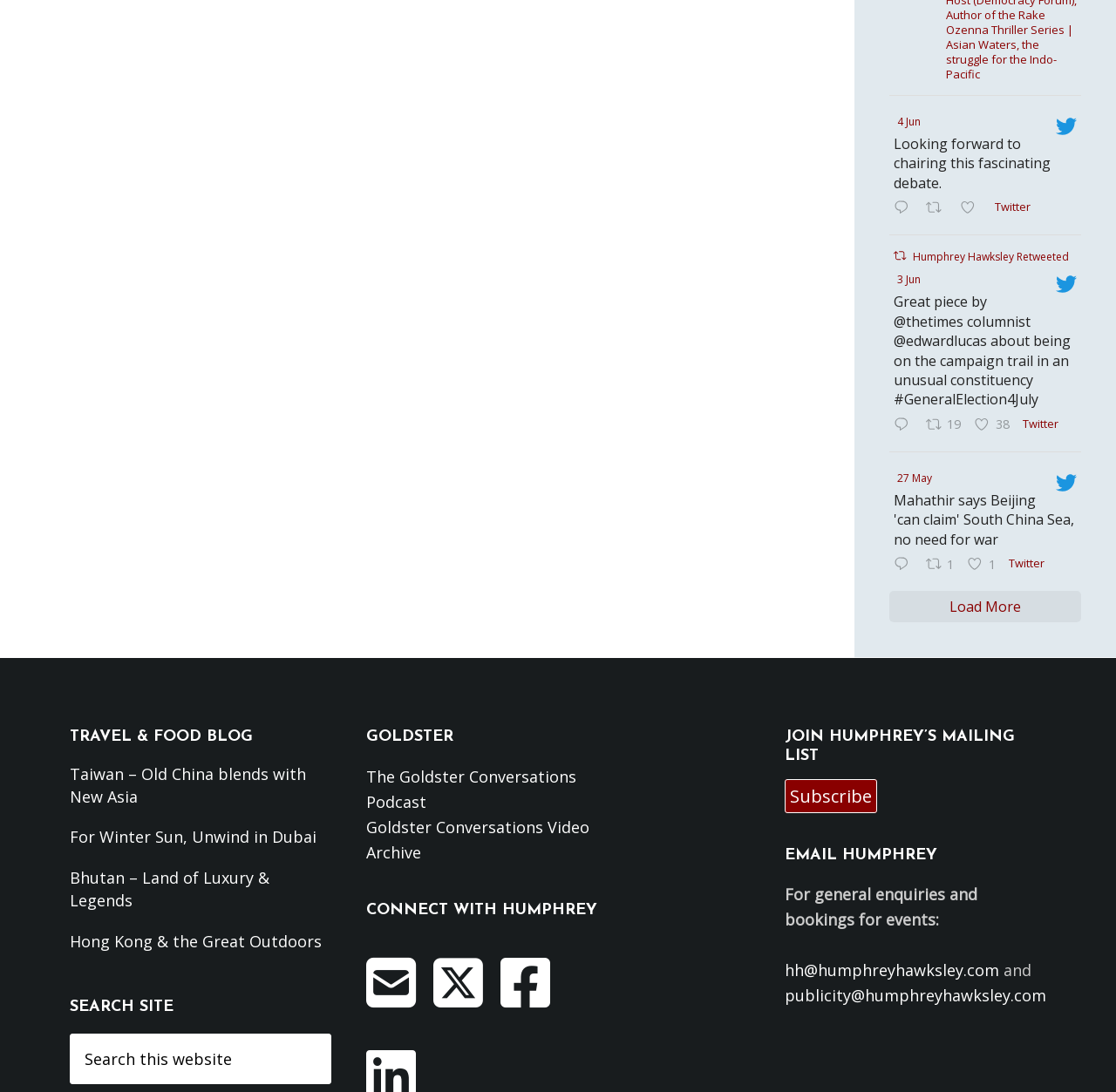What is the title of the podcast mentioned on the webpage?
Please provide a comprehensive answer based on the visual information in the image.

I found the title of the podcast by looking at the link text 'The Goldster Conversations Podcast' which is located in the 'GOLDSTER' section.